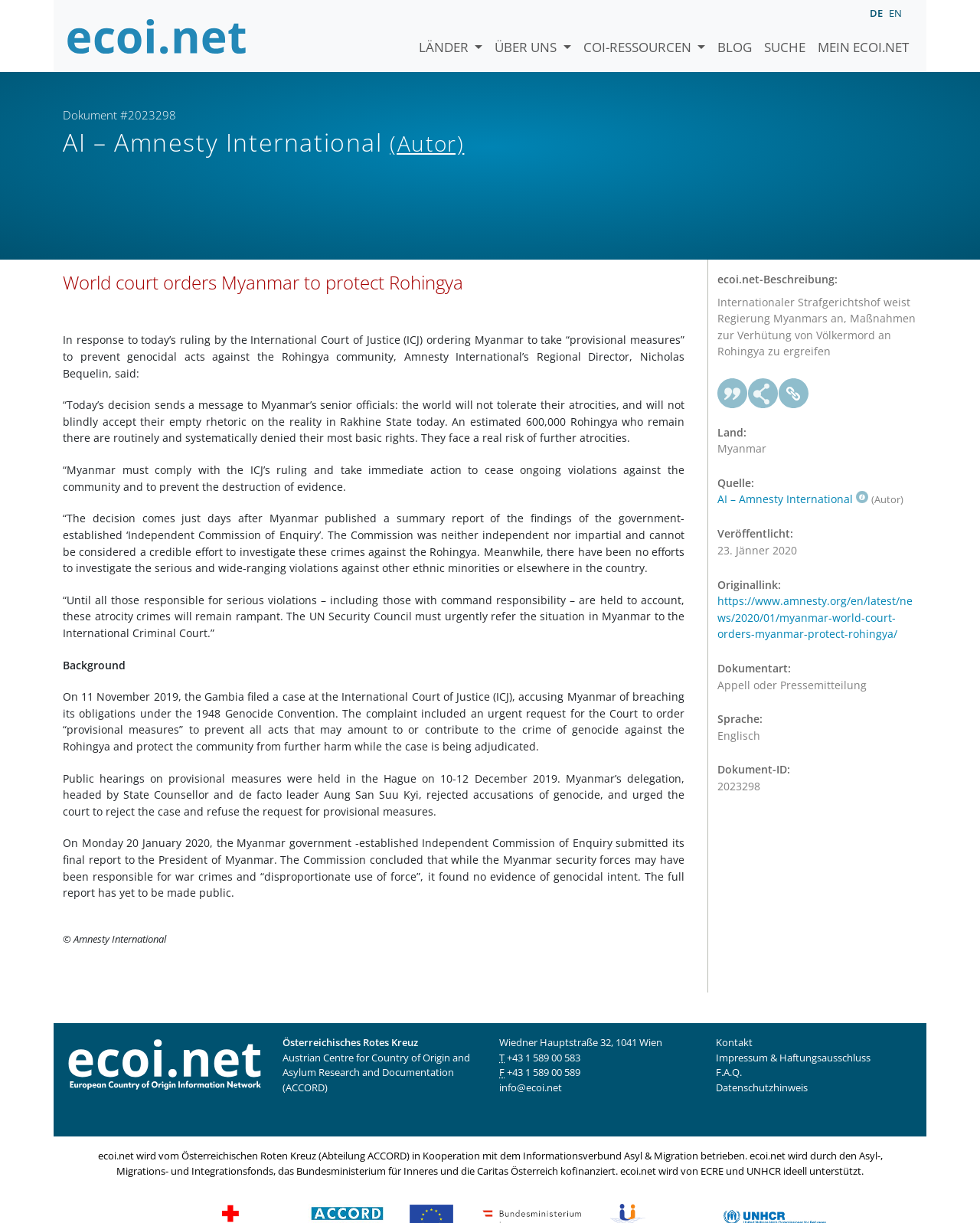Generate a thorough caption that explains the contents of the webpage.

This webpage is about a news article from Amnesty International, titled "World court orders Myanmar to protect Rohingya". The article is displayed prominently at the top of the page, with a heading and several paragraphs of text. The text describes a ruling by the International Court of Justice (ICJ) ordering Myanmar to take measures to prevent genocidal acts against the Rohingya community.

At the top of the page, there is a navigation menu with links to various sections of the website, including "LÄNDER", "ÜBER UNS", "COI-RESSOURCEN", "BLOG", "SUCHE", and "MEIN ECOI.NET". There is also a language selection dropdown menu with options for Deutsch and EN.

Below the navigation menu, there is a section with the article title, author, and a brief summary of the article. The article text is divided into several sections, including a quote from Amnesty International's Regional Director, Nicholas Bequelin, and a background section that provides more information about the case.

On the right-hand side of the page, there is a sidebar with various links and information, including a description list with details about the article, such as the date of publication, the source, and the language. There are also links to related documents and resources.

At the bottom of the page, there is a footer section with links to various pages, including "Kontakt", "Impressum & Haftungsausschluss", "F.A.Q.", and "Datenschutzhinweis". There is also a section with information about the website, including its operators and funding sources.